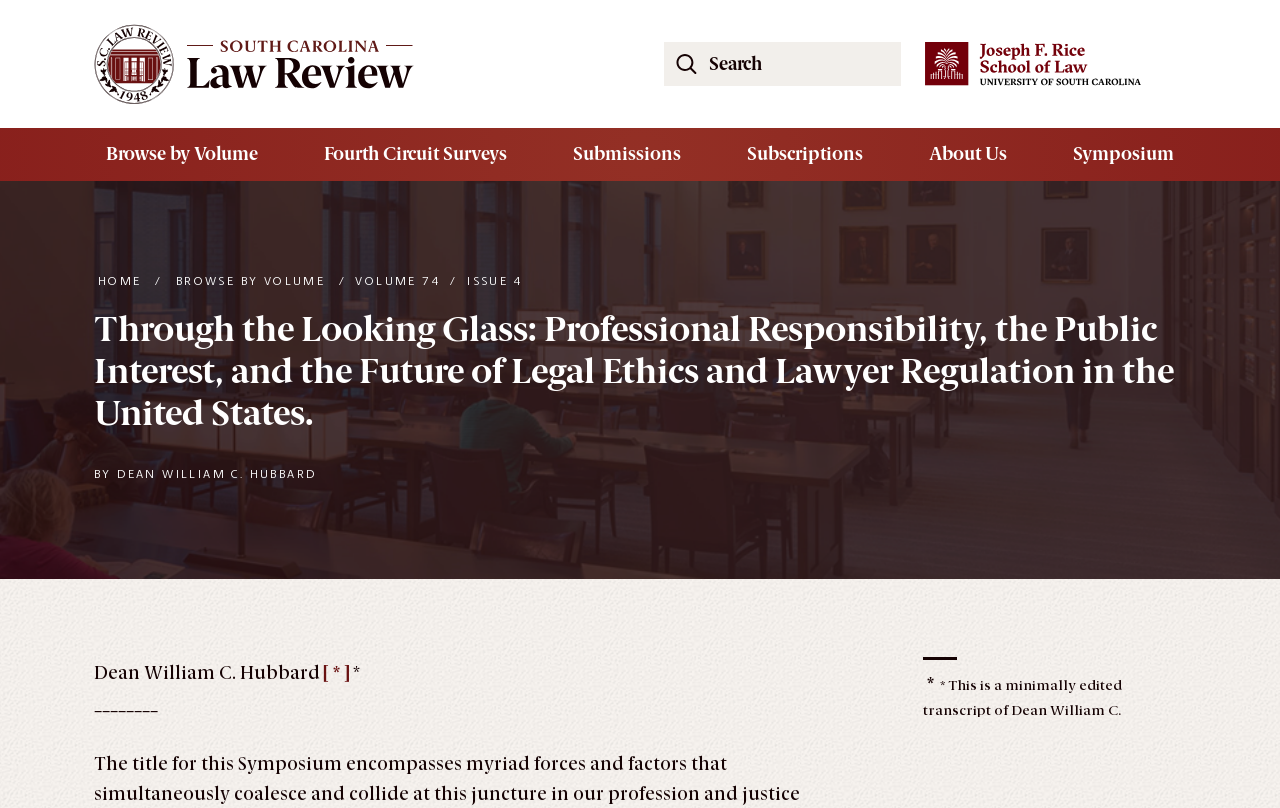Please provide the bounding box coordinates for the element that needs to be clicked to perform the instruction: "Click the 'BOOK NOW' button". The coordinates must consist of four float numbers between 0 and 1, formatted as [left, top, right, bottom].

None